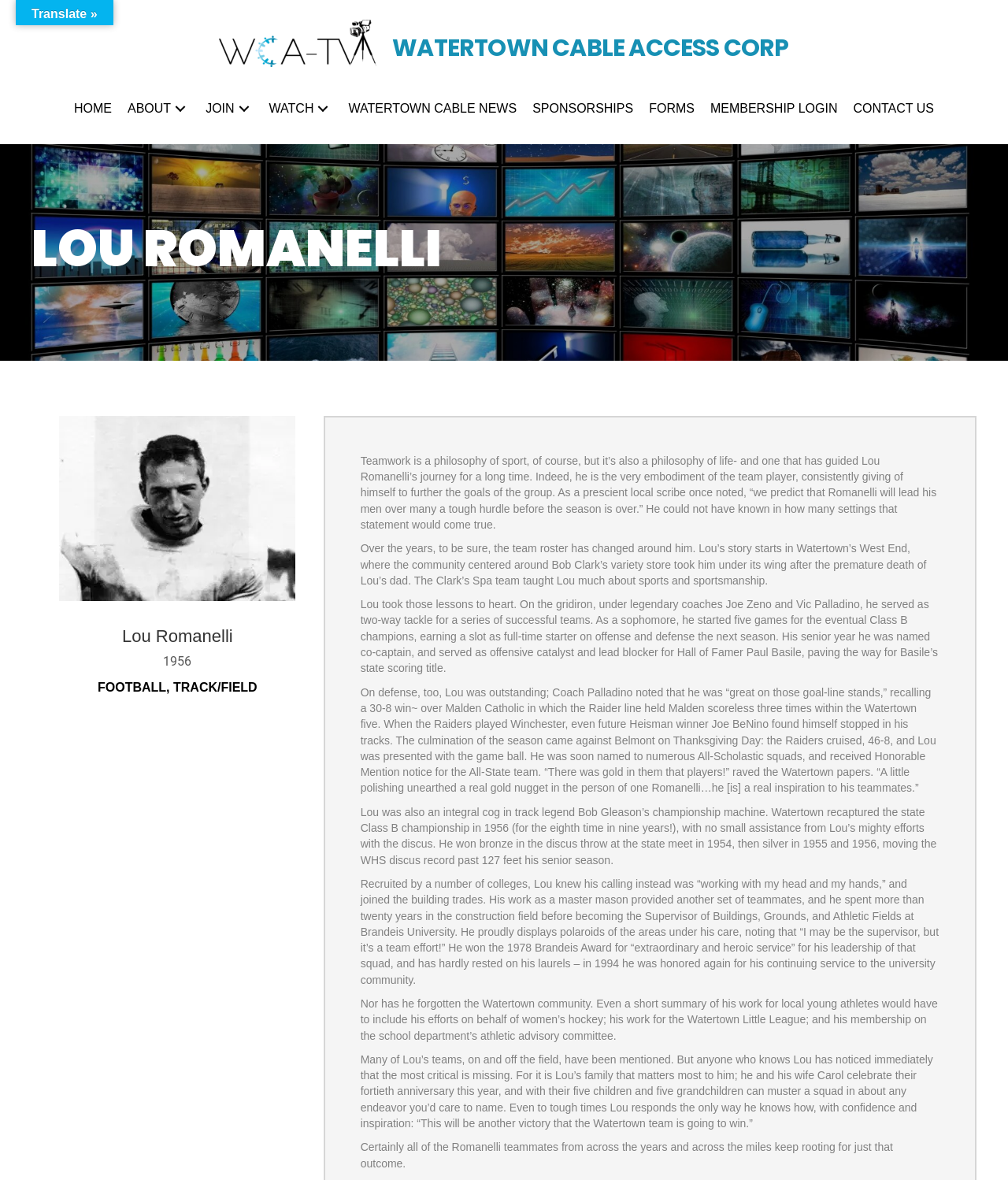Provide a thorough description of this webpage.

The webpage is about Lou Romanelli, a renowned figure in football and track and field, and his rich career. At the top of the page, there is a link to the Watertown Cable Access Corp website and a heading with the organization's name, accompanied by an image of the organization's logo. Below this, there is a navigation menu with links to various sections of the website, including "HOME", "ABOUT", "JOIN", "WATCH", "WATERTOWN CABLE NEWS", "SPONSORSHIPS", "FORMS", "MEMBERSHIP LOGIN", and "CONTACT US".

The main content of the page is dedicated to Lou Romanelli's biography, which is divided into several sections. At the top, there is a heading with his name and the year 1956. Below this, there is an image of Lou Romanelli, followed by a heading that describes him as a football and track and field athlete. The text then delves into his early life, his sports career, and his achievements in football and track and field, including his time as a two-way tackle and his accomplishments in the discus throw.

The text also discusses Lou's life after his sports career, including his work as a master mason and his role as the Supervisor of Buildings, Grounds, and Athletic Fields at Brandeis University. It highlights his awards and recognition for his service to the university community and his contributions to the local community, including his work with women's hockey and the Watertown Little League.

Throughout the page, there are several blocks of text that describe Lou's life, achievements, and values, including his emphasis on teamwork and his commitment to his family. The text is accompanied by a few images, including the Watertown Cable Access Corp logo and a photo of Lou Romanelli. At the very bottom of the page, there is a link to translate the page.